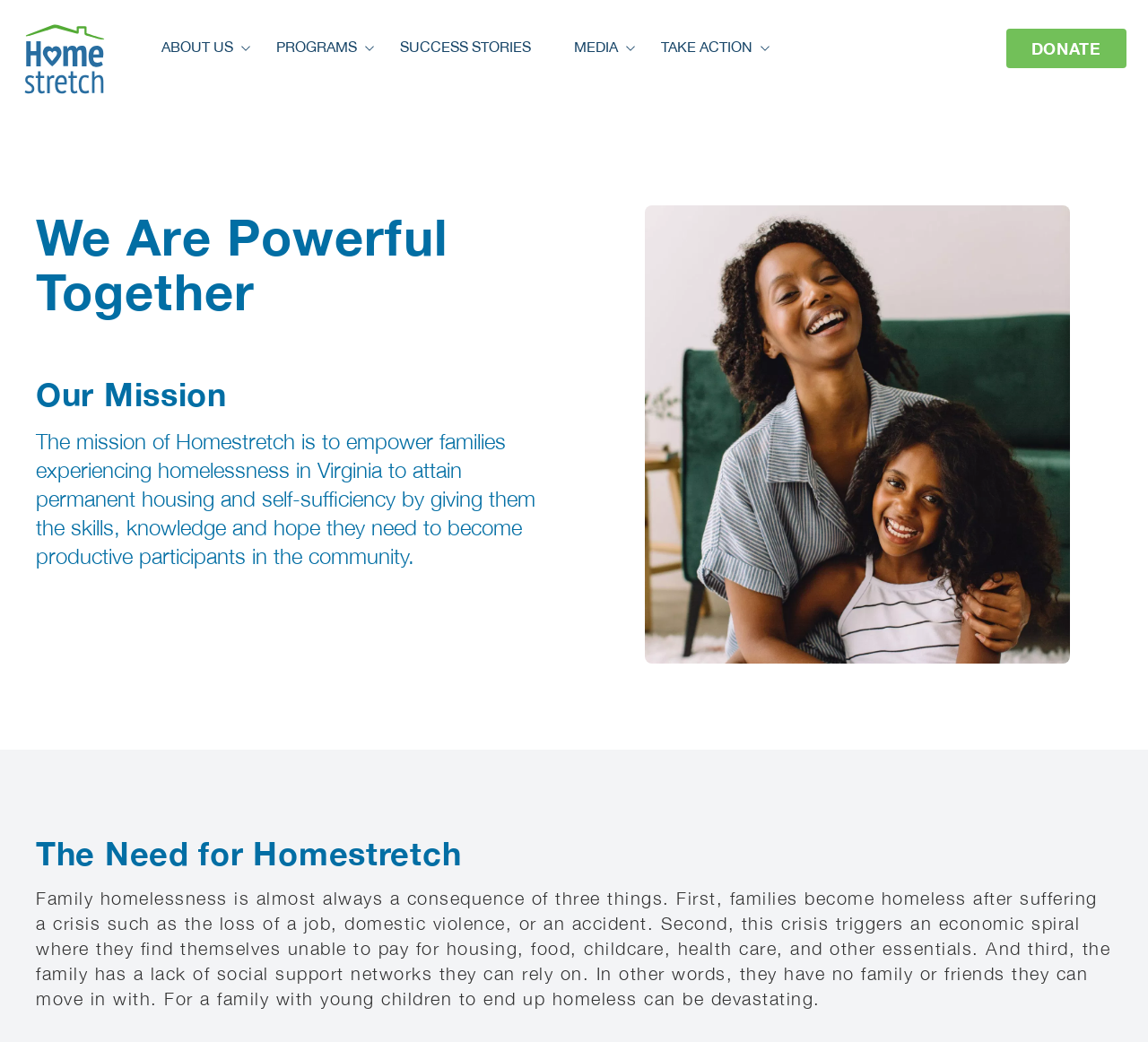Find the bounding box coordinates of the clickable element required to execute the following instruction: "Go to the 'Laplana 300×250' advertisement". Provide the coordinates as four float numbers between 0 and 1, i.e., [left, top, right, bottom].

None